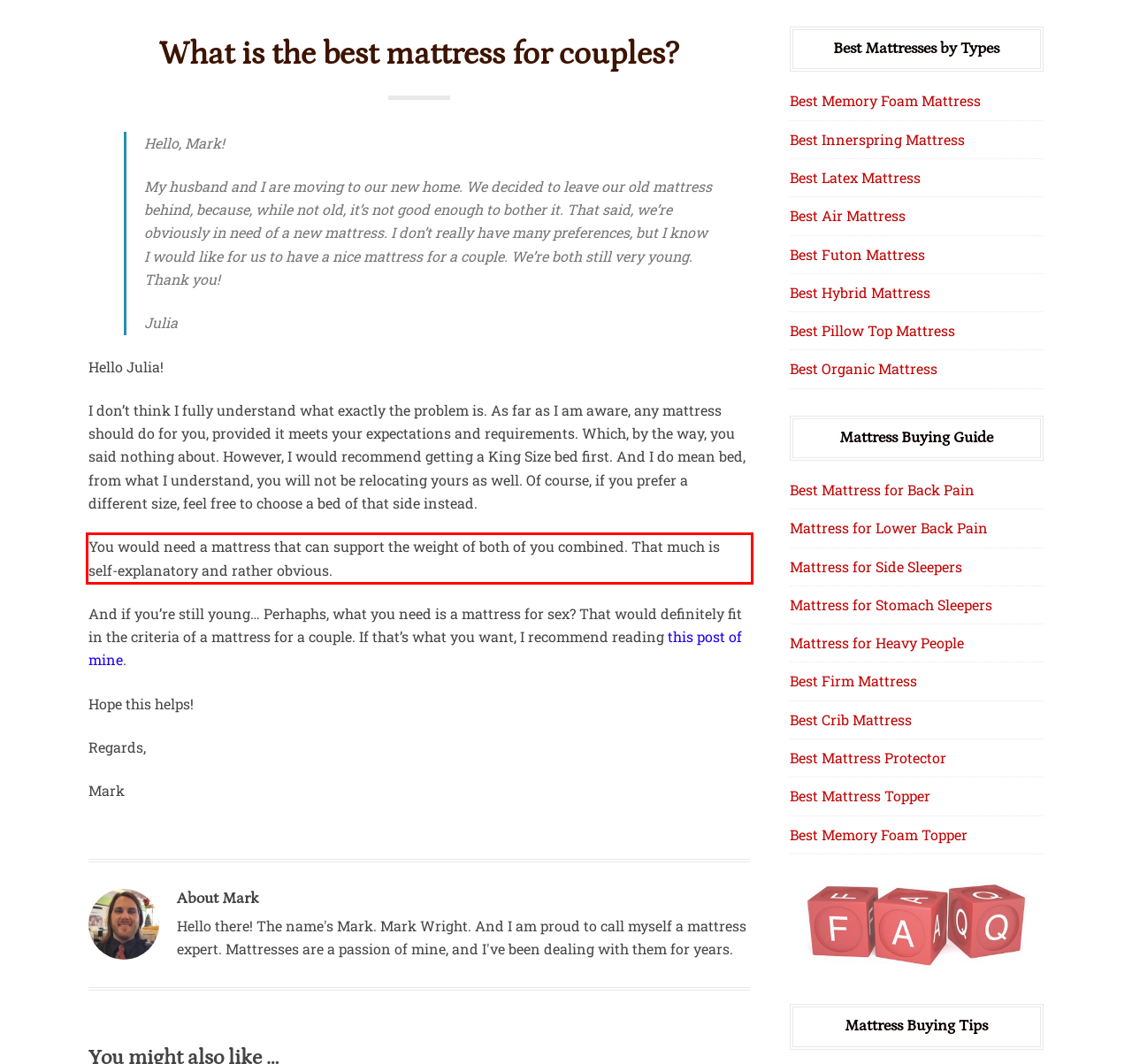Please recognize and transcribe the text located inside the red bounding box in the webpage image.

You would need a mattress that can support the weight of both of you combined. That much is self-explanatory and rather obvious.